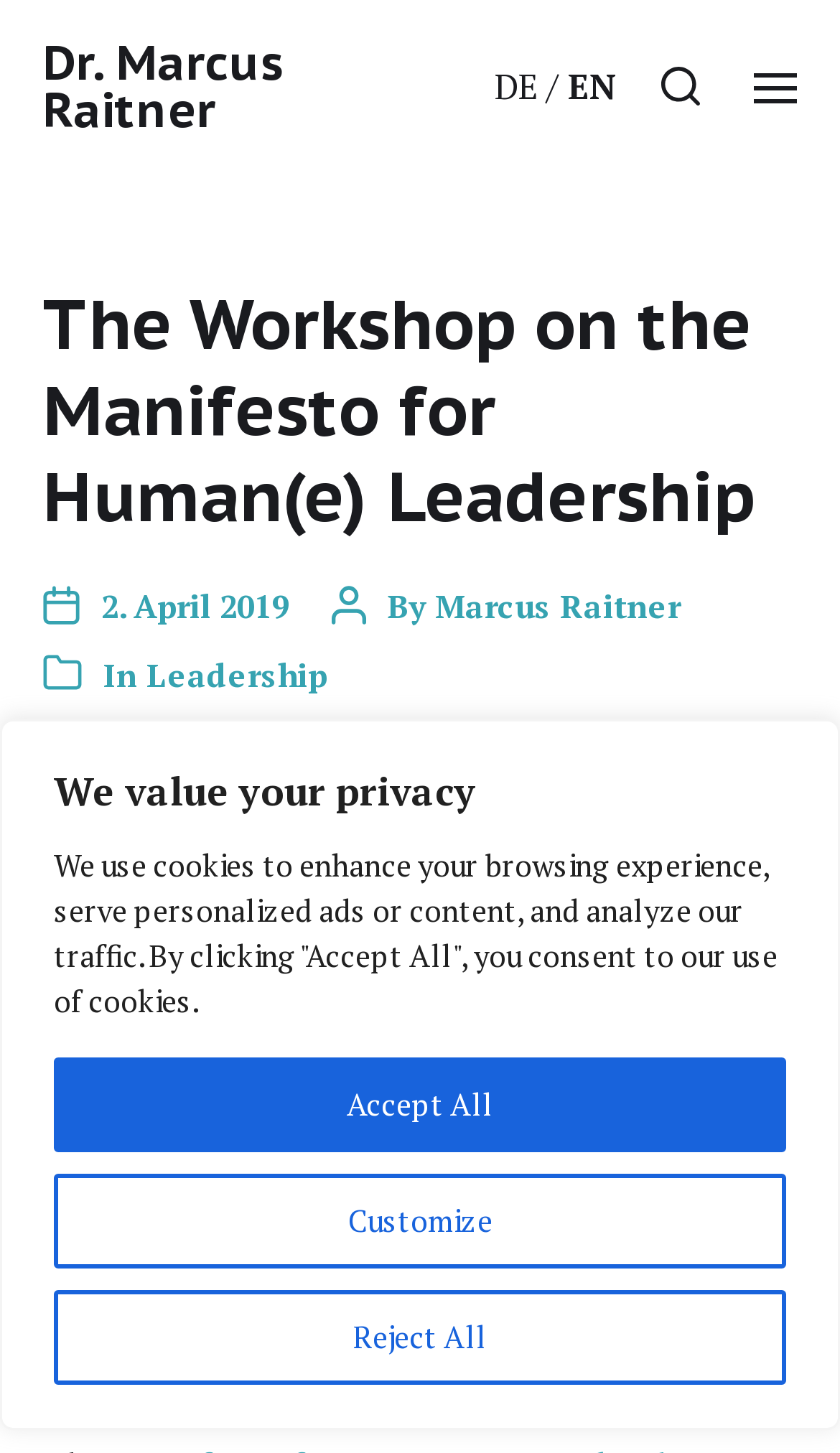Utilize the information from the image to answer the question in detail:
What is the date of the article?

I found the date of the article by looking at the text 'Post date 2. April 2019', which is located below the main heading.